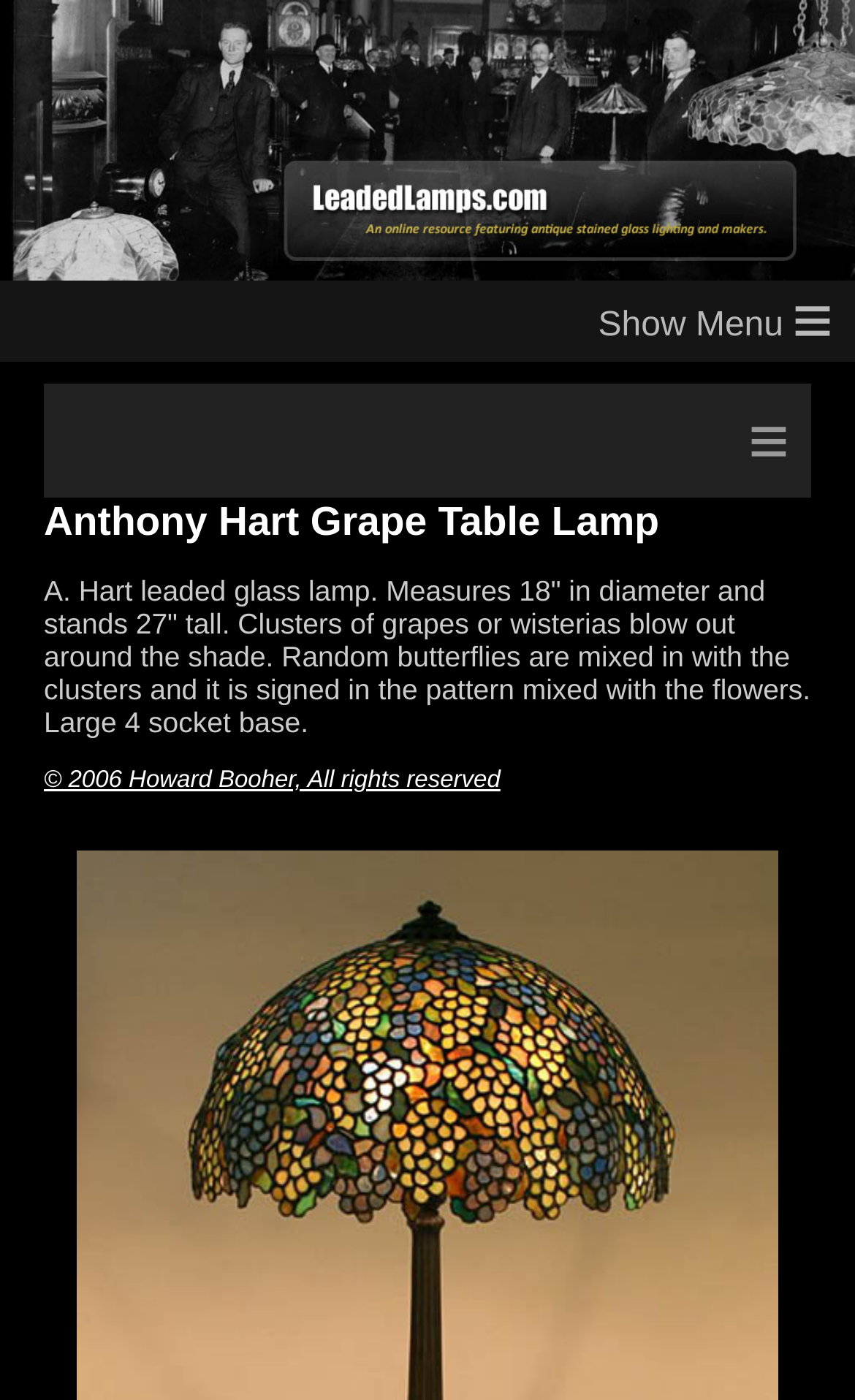Identify and provide the text of the main header on the webpage.

Anthony Hart Grape Table Lamp